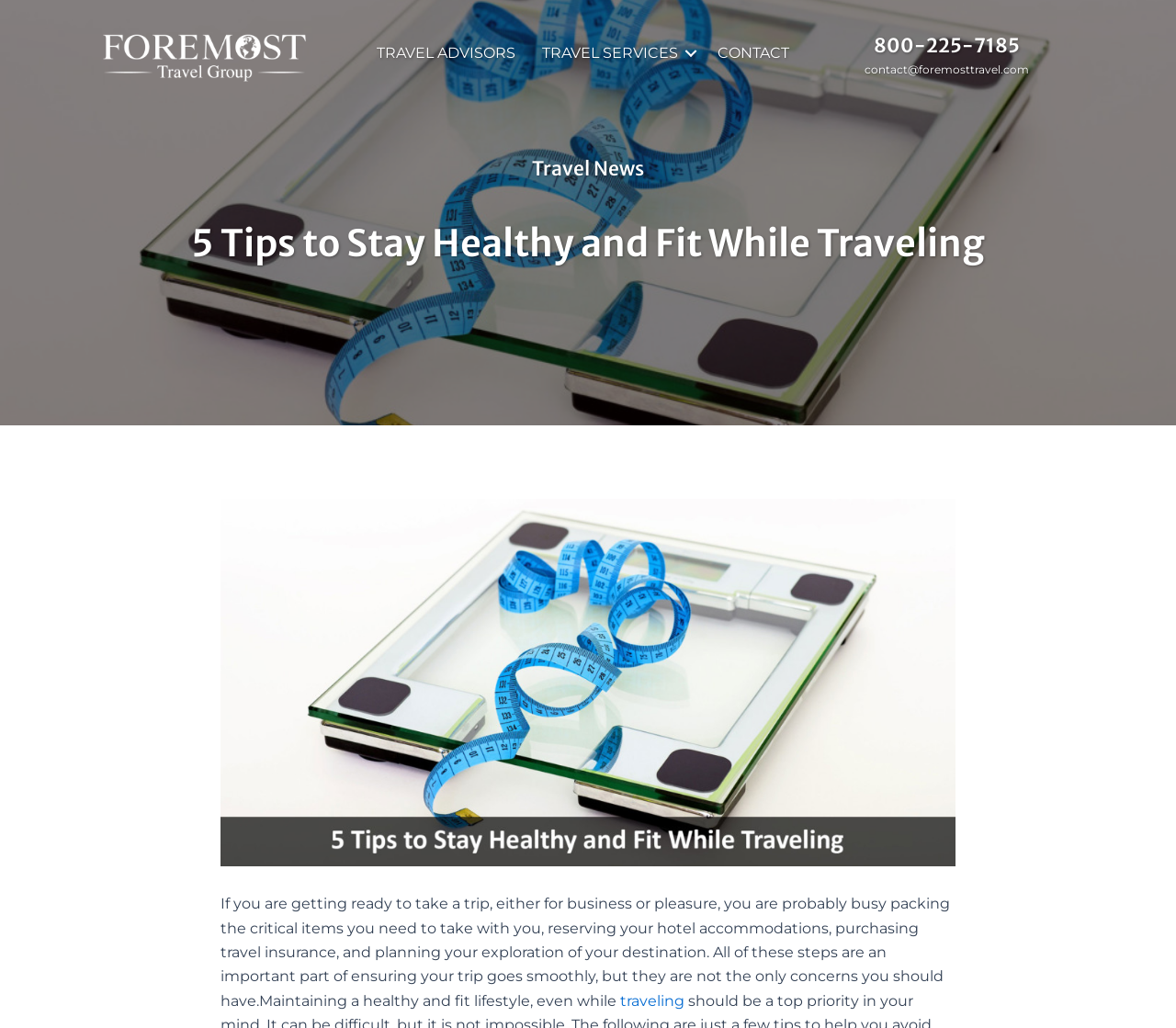Please indicate the bounding box coordinates of the element's region to be clicked to achieve the instruction: "read travel news". Provide the coordinates as four float numbers between 0 and 1, i.e., [left, top, right, bottom].

[0.086, 0.152, 0.914, 0.176]